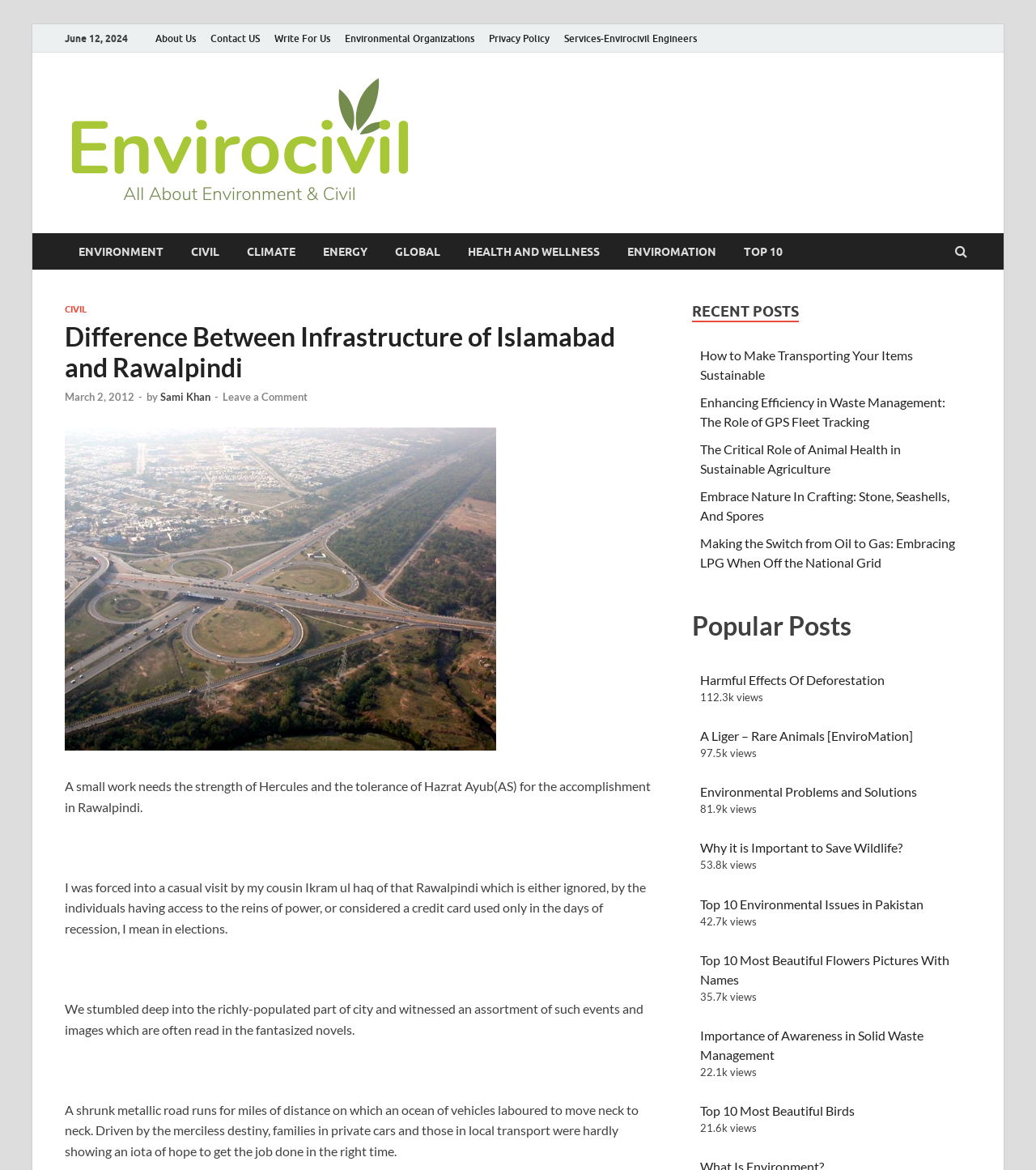Reply to the question below using a single word or brief phrase:
How many views does the article 'Harmful Effects Of Deforestation' have?

112.3k views